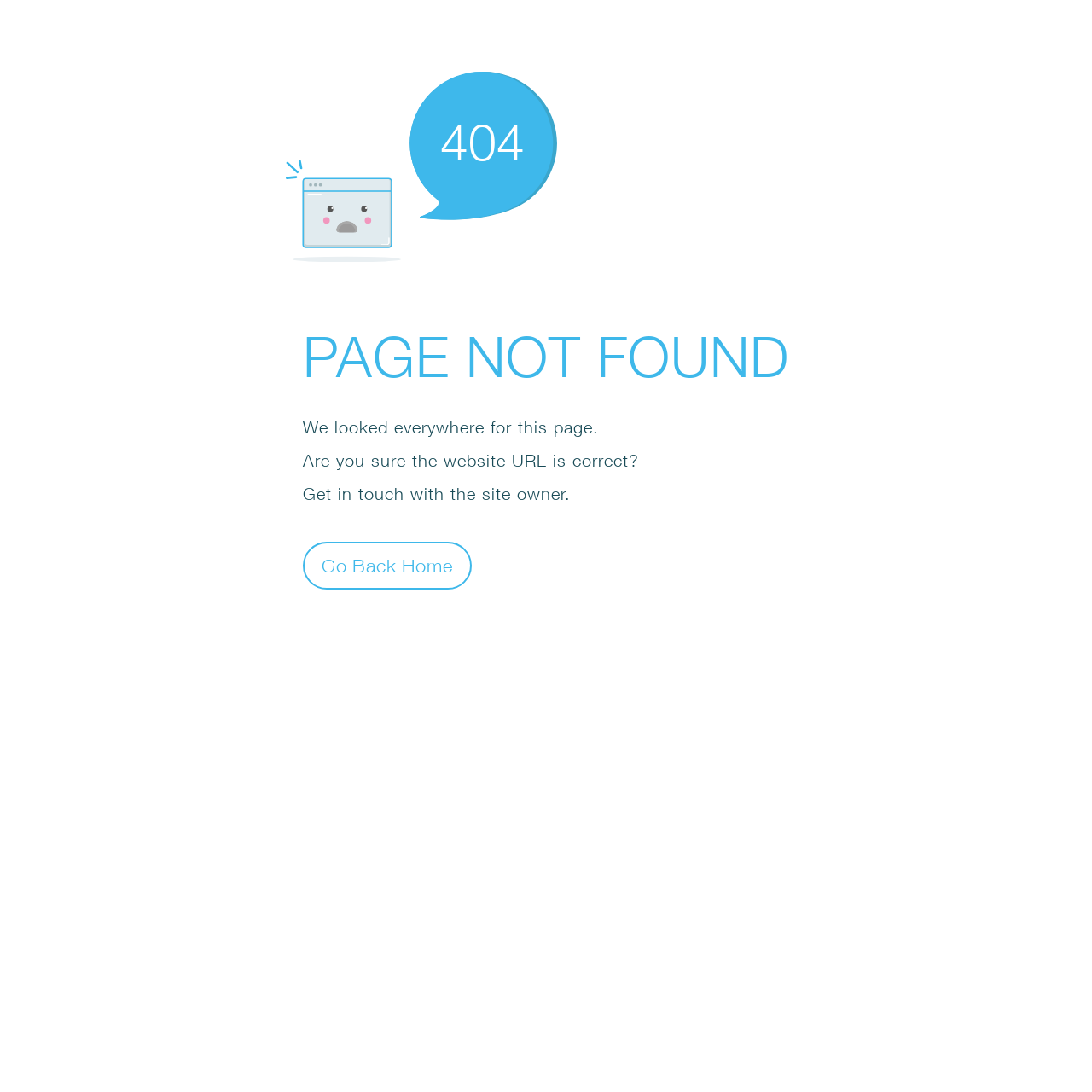Answer this question using a single word or a brief phrase:
What is the main error message?

PAGE NOT FOUND